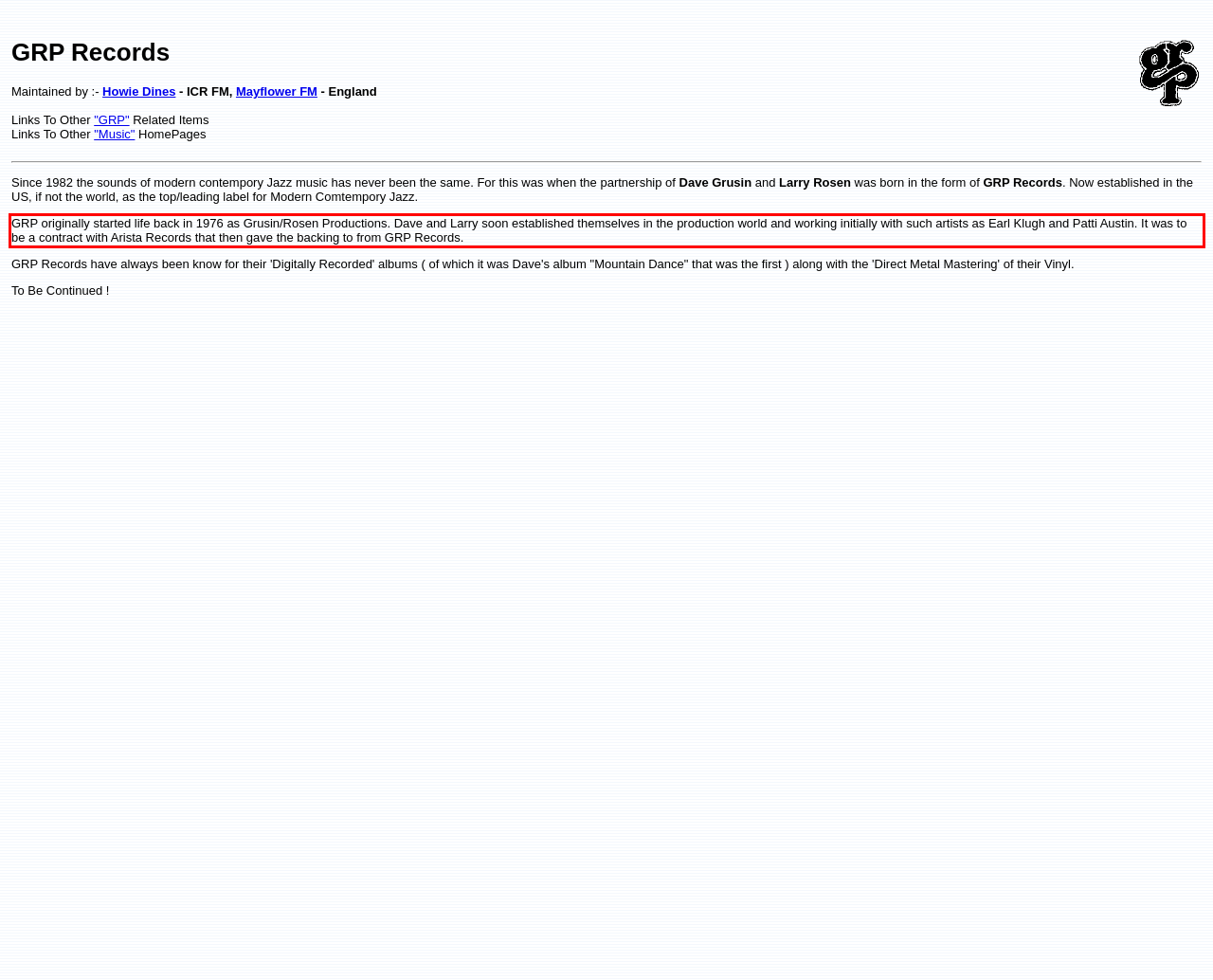Identify the text inside the red bounding box in the provided webpage screenshot and transcribe it.

GRP originally started life back in 1976 as Grusin/Rosen Productions. Dave and Larry soon established themselves in the production world and working initially with such artists as Earl Klugh and Patti Austin. It was to be a contract with Arista Records that then gave the backing to from GRP Records.